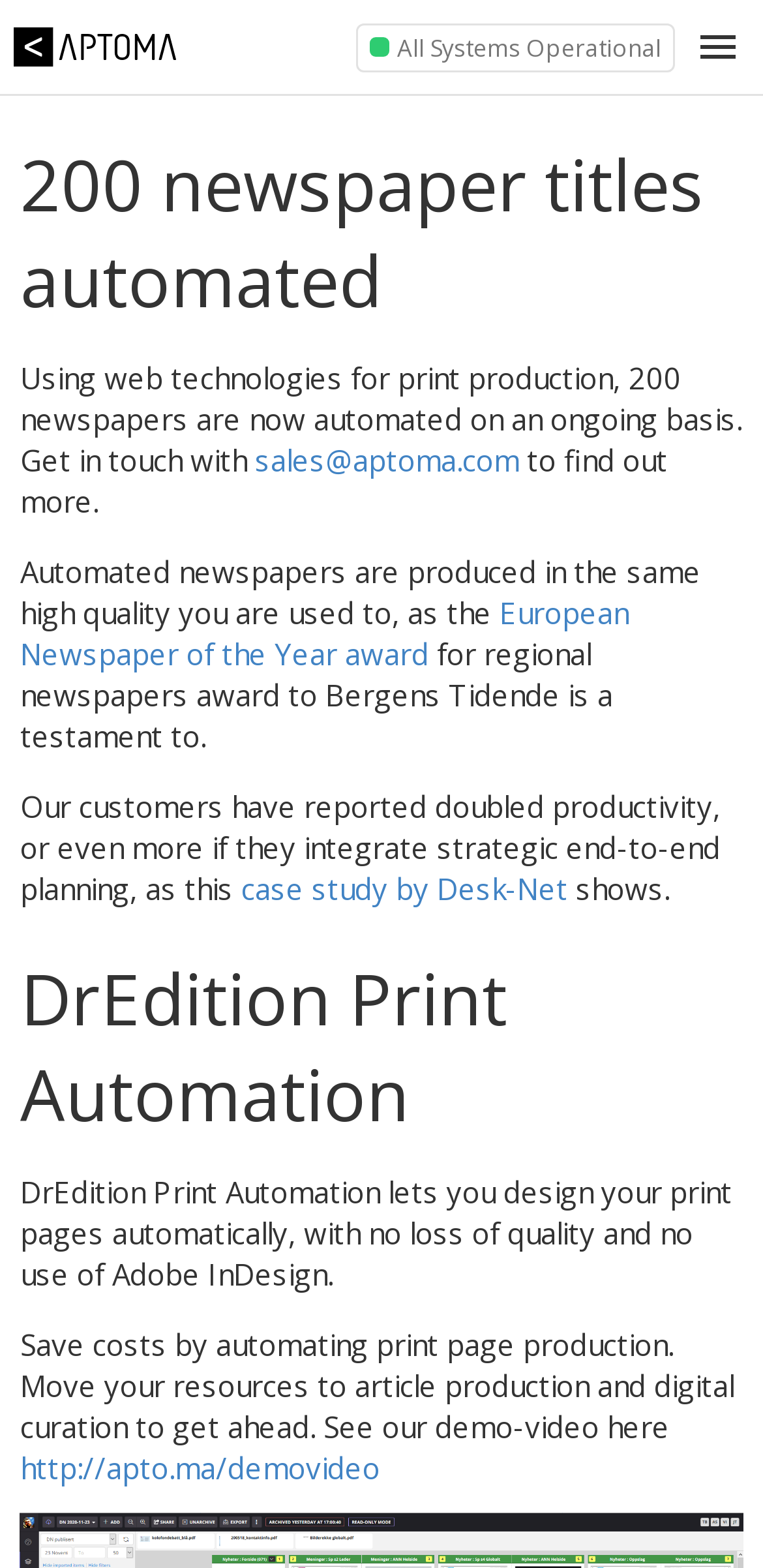Identify the bounding box coordinates for the UI element that matches this description: "http://apto.ma/demovideo".

[0.027, 0.923, 0.498, 0.948]